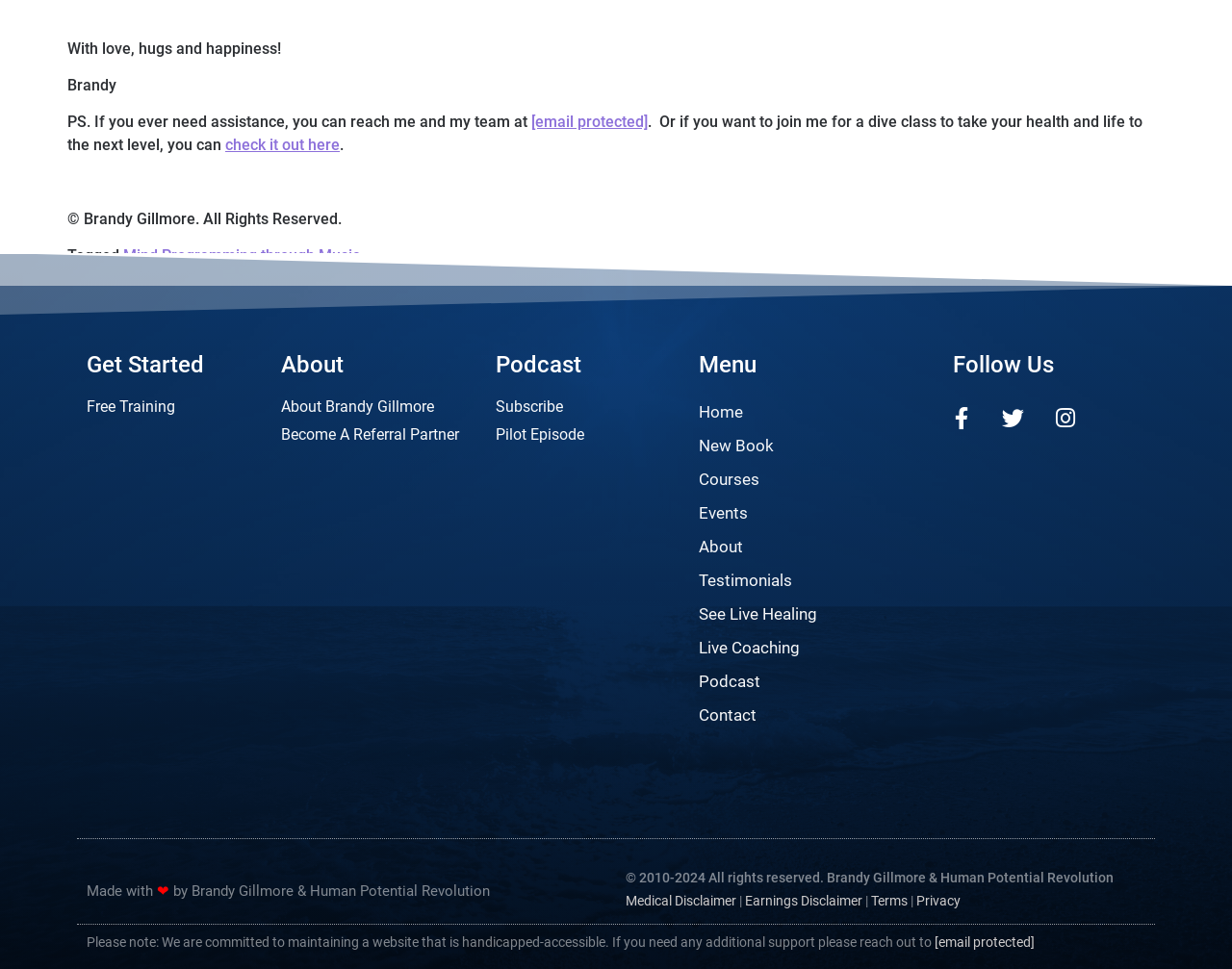Provide a brief response to the question using a single word or phrase: 
What is the topic of the podcast?

Not specified